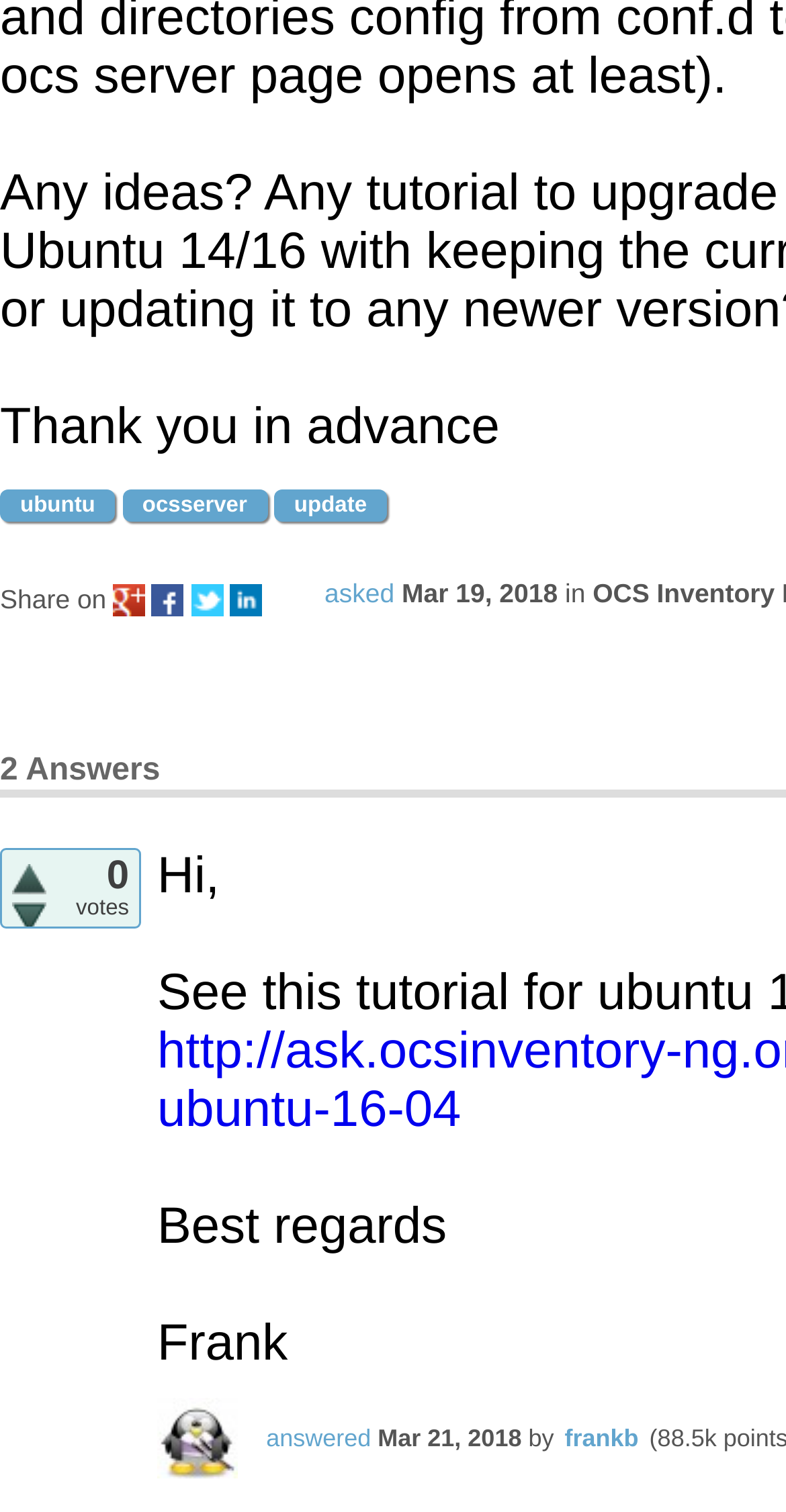Calculate the bounding box coordinates for the UI element based on the following description: "update". Ensure the coordinates are four float numbers between 0 and 1, i.e., [left, top, right, bottom].

[0.349, 0.324, 0.492, 0.345]